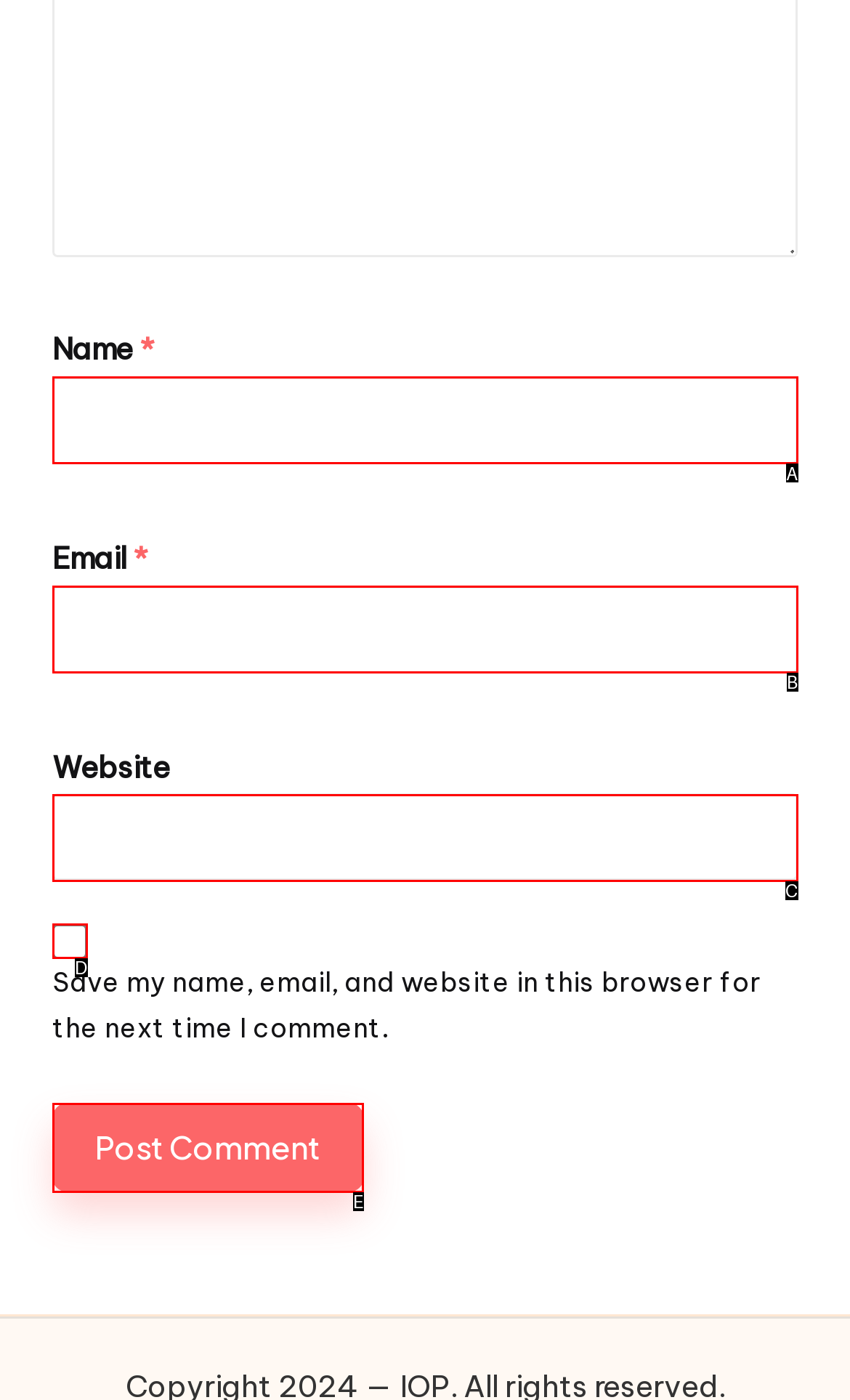Based on the given description: parent_node: Email * aria-describedby="email-notes" name="email", identify the correct option and provide the corresponding letter from the given choices directly.

B